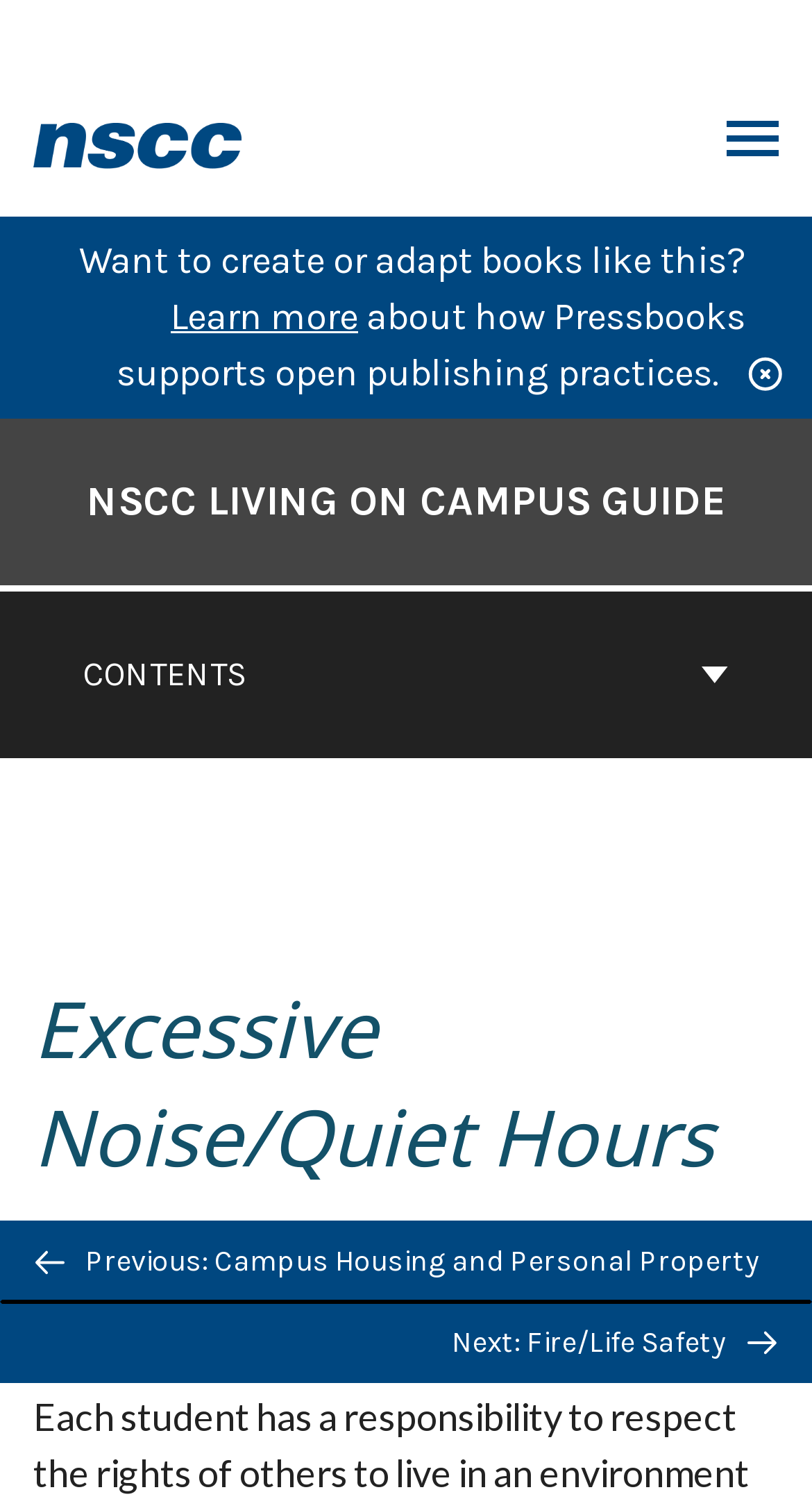Please find the bounding box coordinates of the element that needs to be clicked to perform the following instruction: "Go to the cover page of NSCC Living on Campus Guide". The bounding box coordinates should be four float numbers between 0 and 1, represented as [left, top, right, bottom].

[0.106, 0.312, 0.894, 0.354]